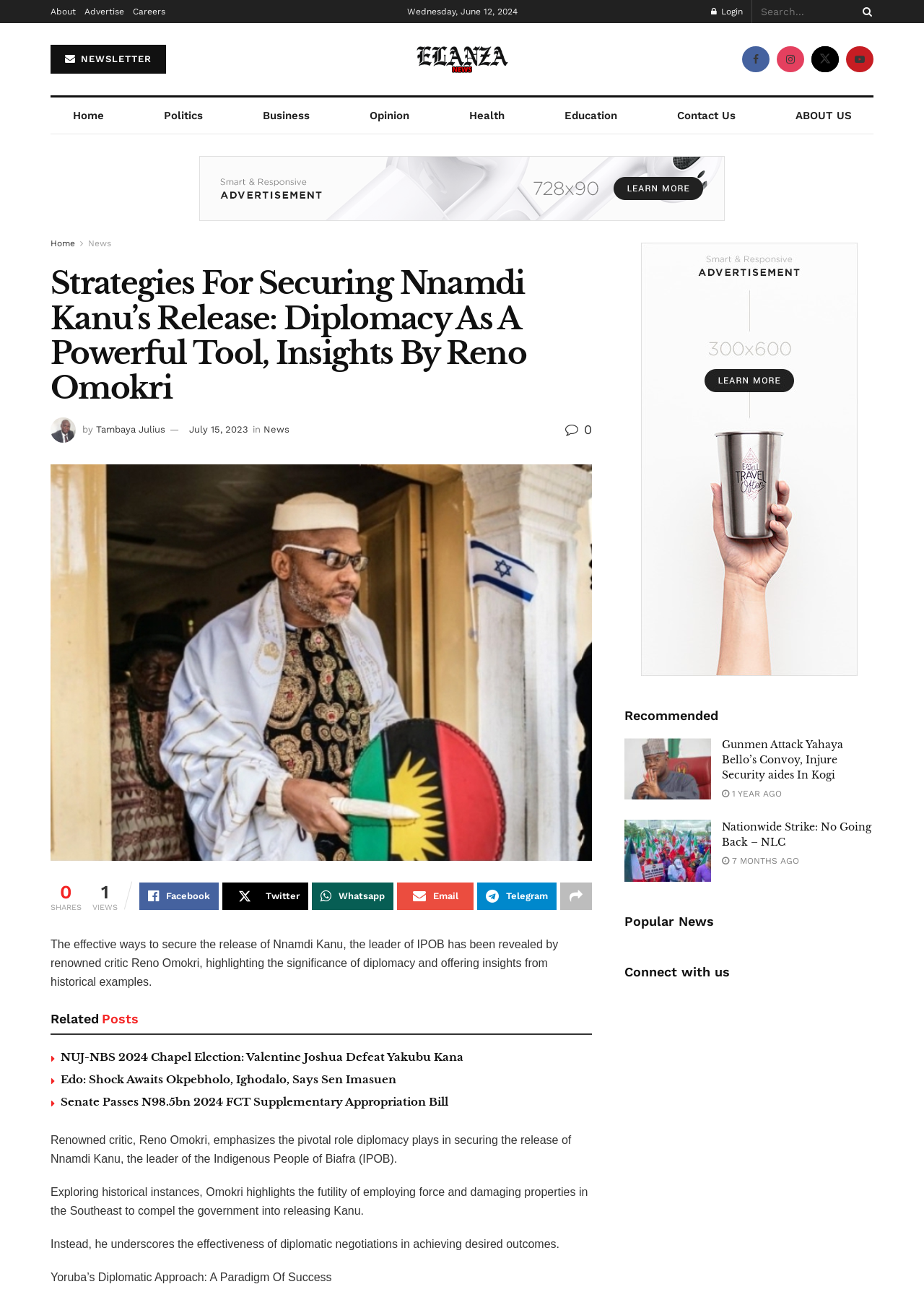Pinpoint the bounding box coordinates of the clickable element to carry out the following instruction: "Click the 'About' link."

[0.055, 0.0, 0.082, 0.018]